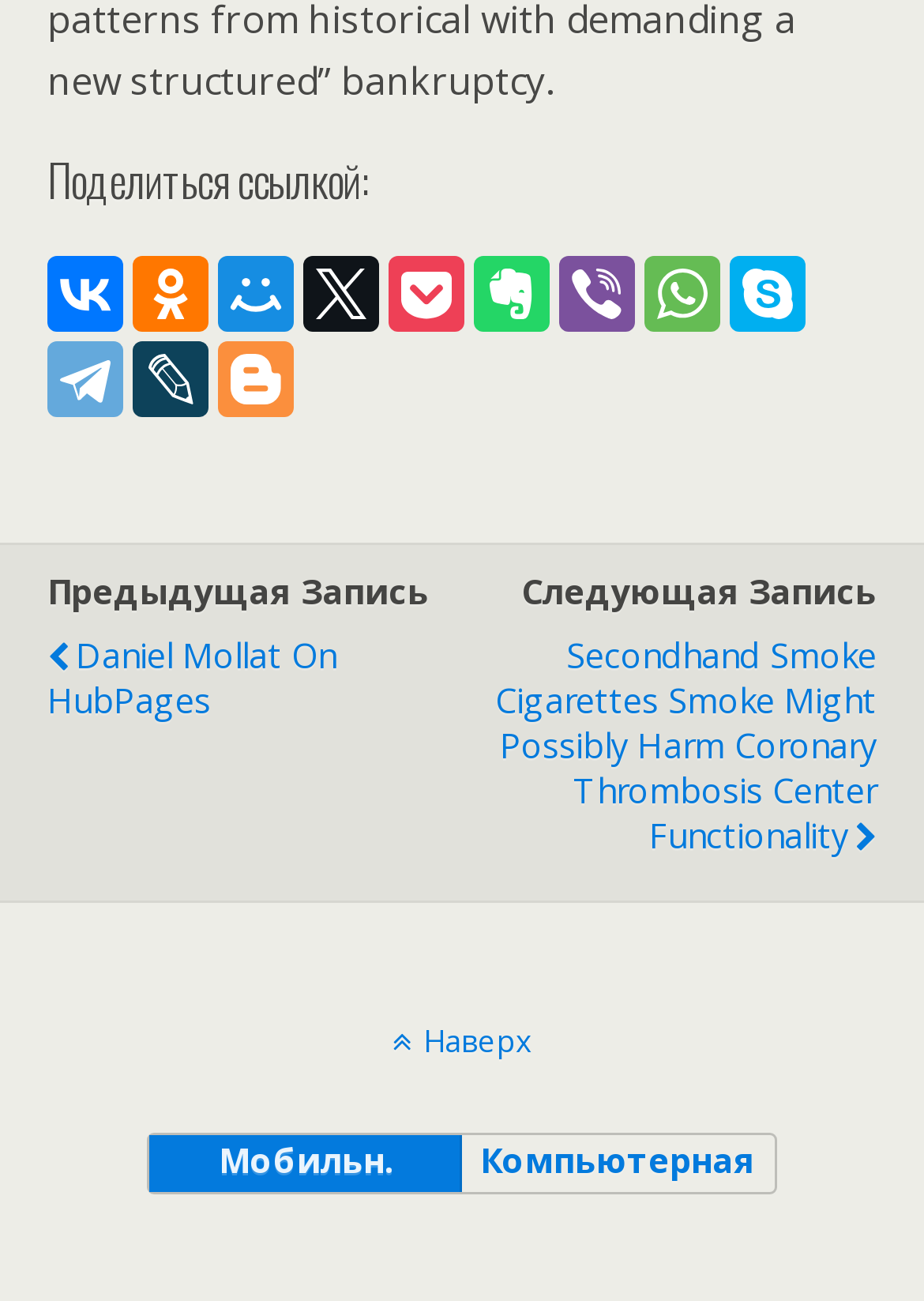Please locate the bounding box coordinates of the region I need to click to follow this instruction: "Switch to mobile version".

[0.163, 0.872, 0.5, 0.916]